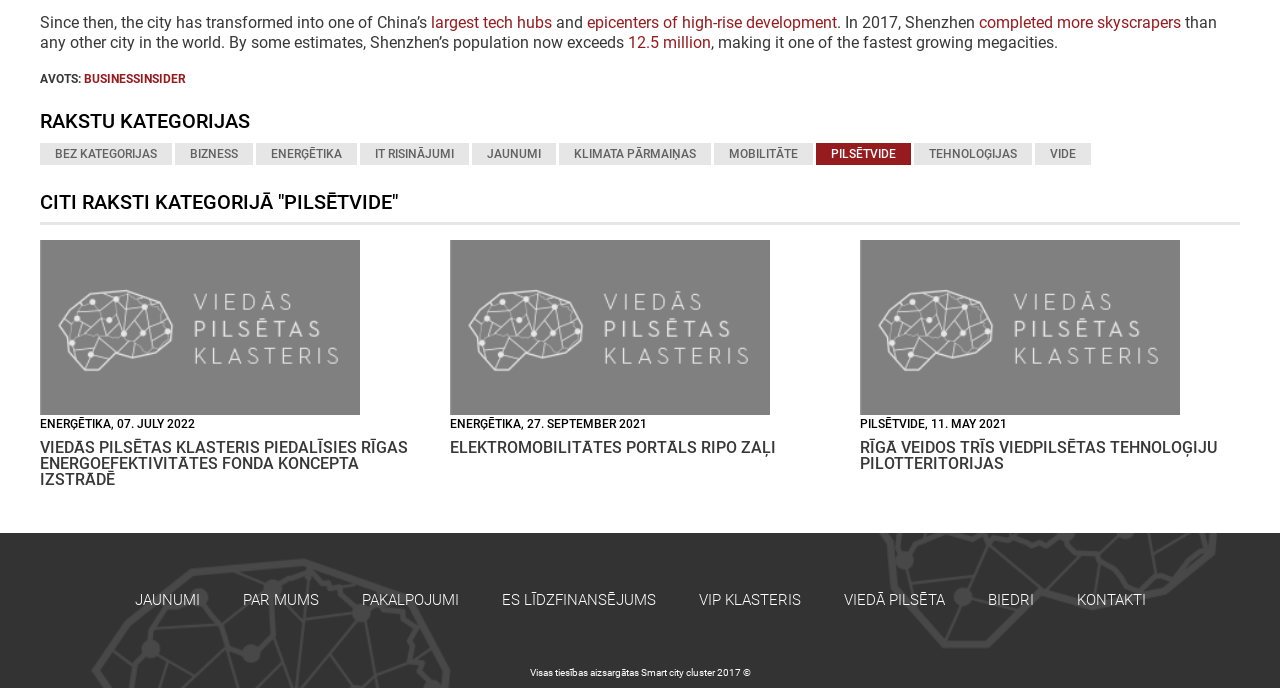Please provide a one-word or phrase answer to the question: 
What is the category of the article 'VIEDĀS PILSĒTAS KLASTERIS PIEDALĪSIES RĪGAS ENERGOEFEKTIVITĀTES FONDA KONCEPTA IZSTRĀDĒ'?

ENERĢĒTIKA